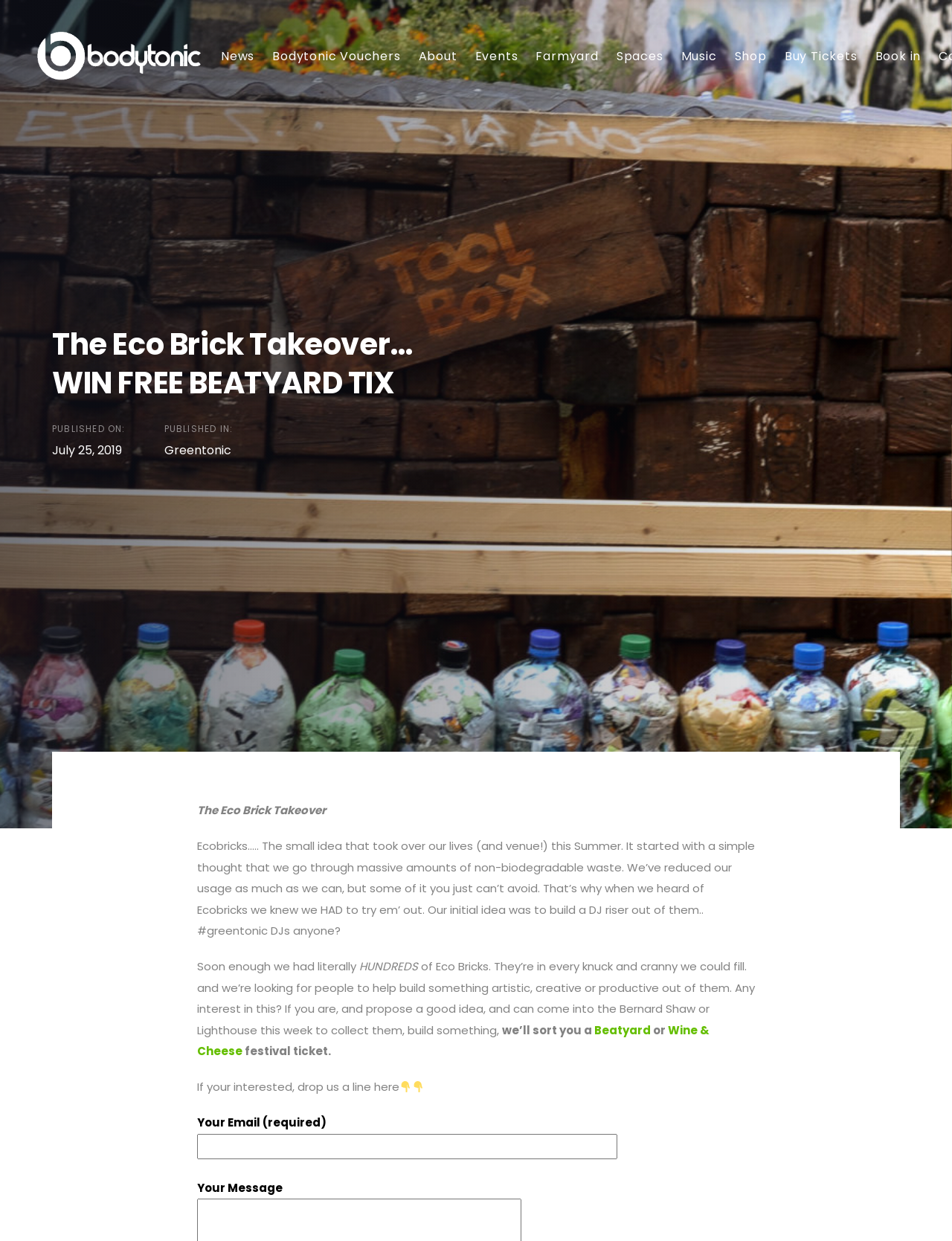What is the author asking for?
Can you offer a detailed and complete answer to this question?

The text 'we’re looking for people to help build something artistic, creative or productive out of them.' indicates that the author is asking for help to build something using Ecobricks.